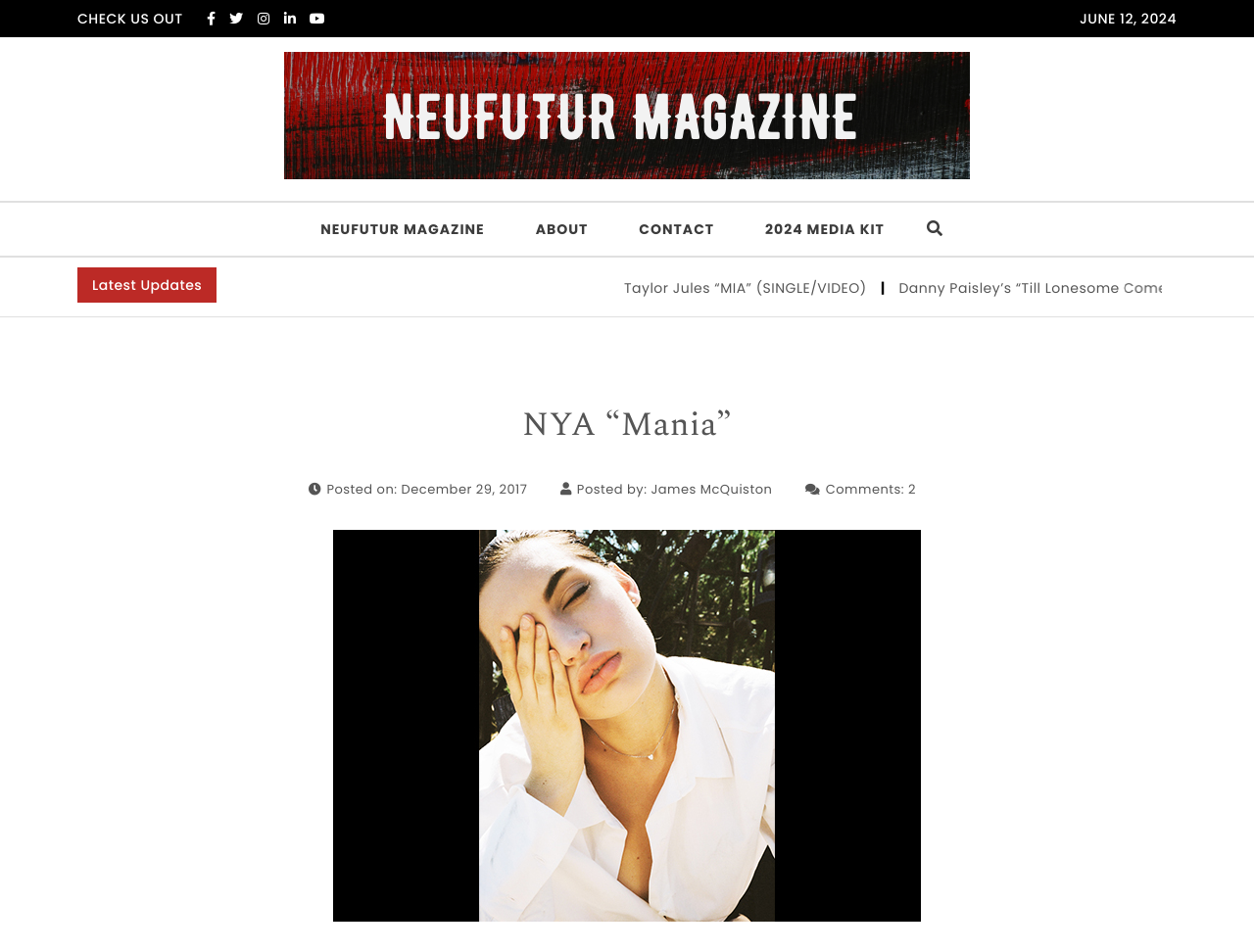Pinpoint the bounding box coordinates of the element you need to click to execute the following instruction: "View the contact page". The bounding box should be represented by four float numbers between 0 and 1, in the format [left, top, right, bottom].

[0.491, 0.213, 0.588, 0.269]